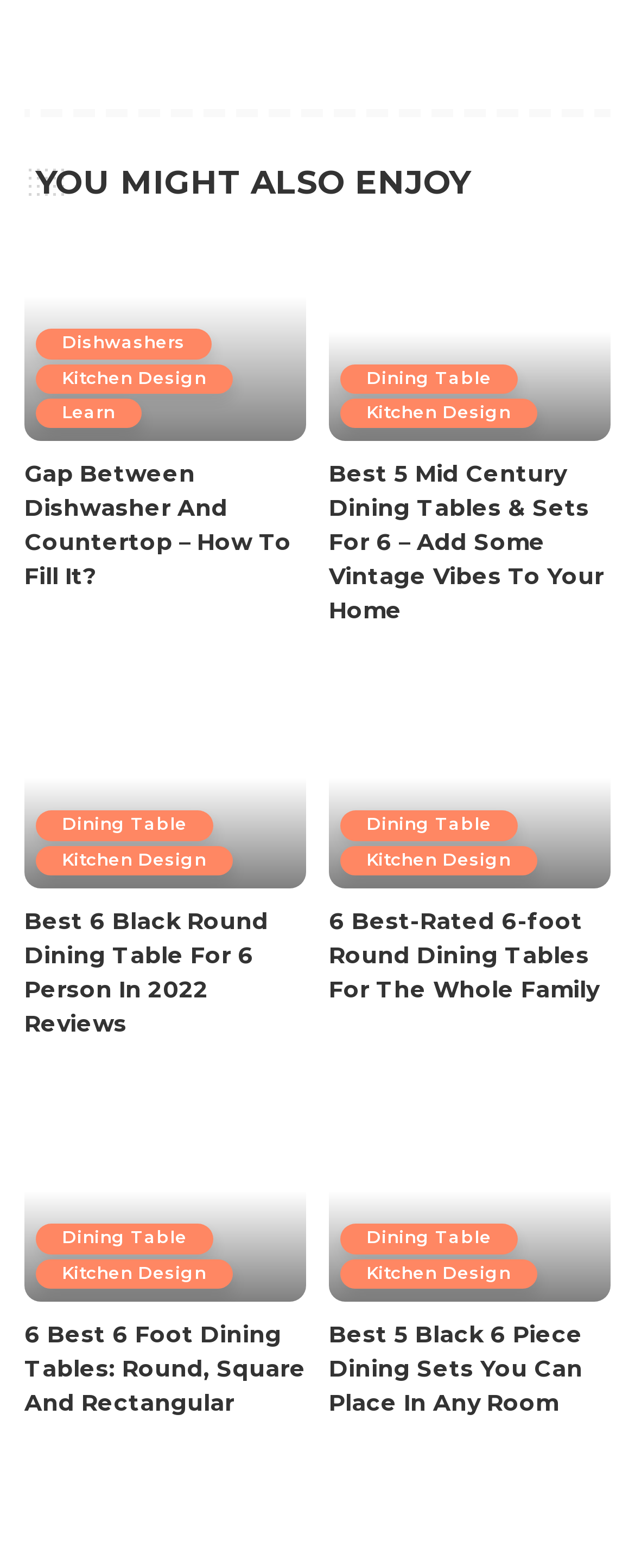Please determine the bounding box coordinates of the area that needs to be clicked to complete this task: 'Explore 'Best 5 Black 6 Piece Dining Sets You Can Place In Any Room''. The coordinates must be four float numbers between 0 and 1, formatted as [left, top, right, bottom].

[0.518, 0.84, 0.962, 0.906]